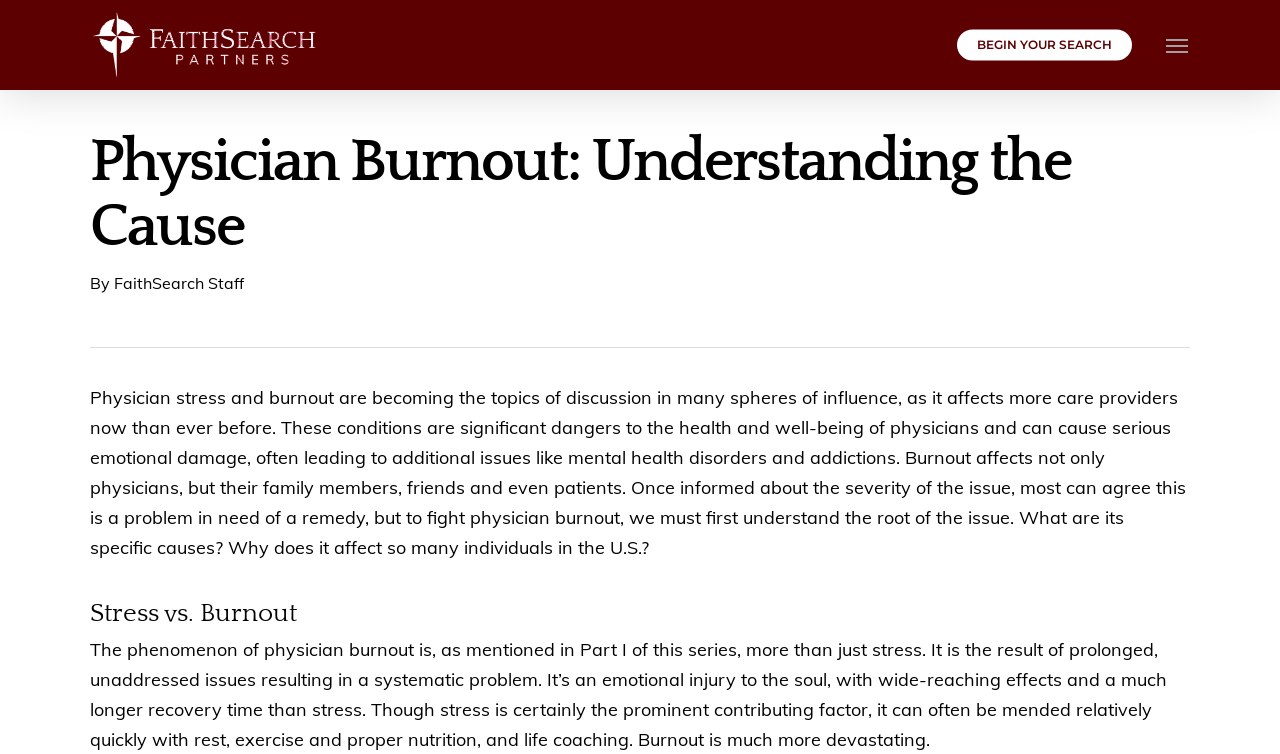Describe in detail what you see on the webpage.

The webpage is about physician burnout, with a focus on understanding its causes. At the top left of the page, there is a link to "FaithSearch Partners" accompanied by an image with the same name. Below this, there is a prominent heading "Physician Burnout: Understanding the Cause" that spans almost the entire width of the page. 

To the right of the heading, there is a link "BEGIN YOUR SEARCH" and a button labeled "Navigation Menu". The button is positioned near the top right corner of the page. 

Further down, there is a byline "By" followed by a link to "FaithSearch Staff". Below this, there is a block of text that discusses the severity of physician burnout, its effects on physicians, their families, and patients, and the need to understand its root causes. 

The text is divided into two sections, with a heading "Stress vs. Burnout" separating them. The first section explains the difference between stress and burnout, while the second section delves deeper into the phenomenon of physician burnout, describing it as an emotional injury with long-lasting effects.